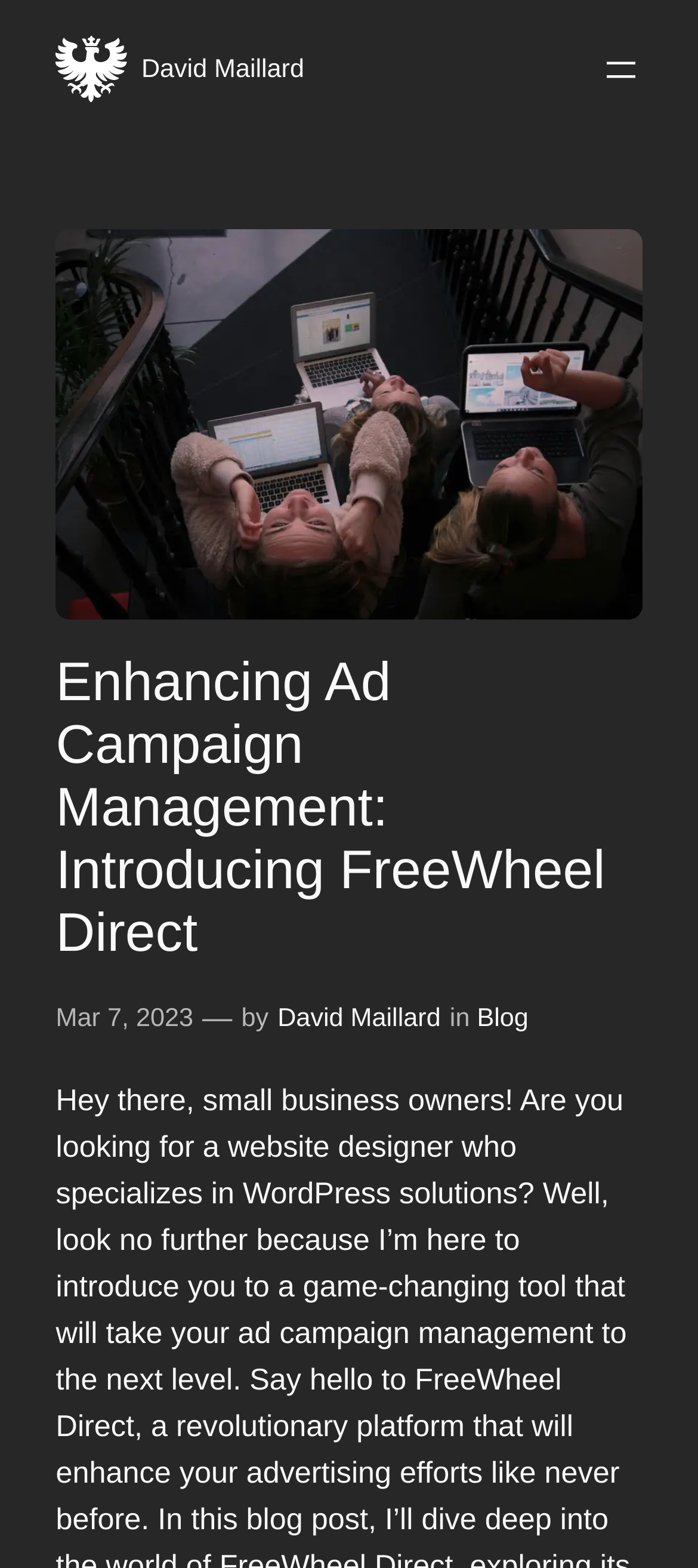Give a complete and precise description of the webpage's appearance.

The webpage is about introducing FreeWheel Direct, a tool for enhancing ad campaign management. At the top left, there is a link and an image, both labeled "David Maillard", which likely represent the author's profile. 

To the right of the author's profile, there is a navigation menu labeled "Menu" with an "Open menu" button. Below the navigation menu, there is a large figure that spans most of the width of the page.

The main content of the page is headed by a title "Enhancing Ad Campaign Management: Introducing FreeWheel Direct" located at the top center of the page. Below the title, there is a time stamp "Mar 7, 2023" on the left, followed by a dash, the text "by", and a link to the author "David Maillard". 

Further to the right, there is the text "in" and a link to the "Blog" section. The overall structure of the page is divided into clear sections, with the author's profile and navigation menu at the top, followed by the main content and its related information.